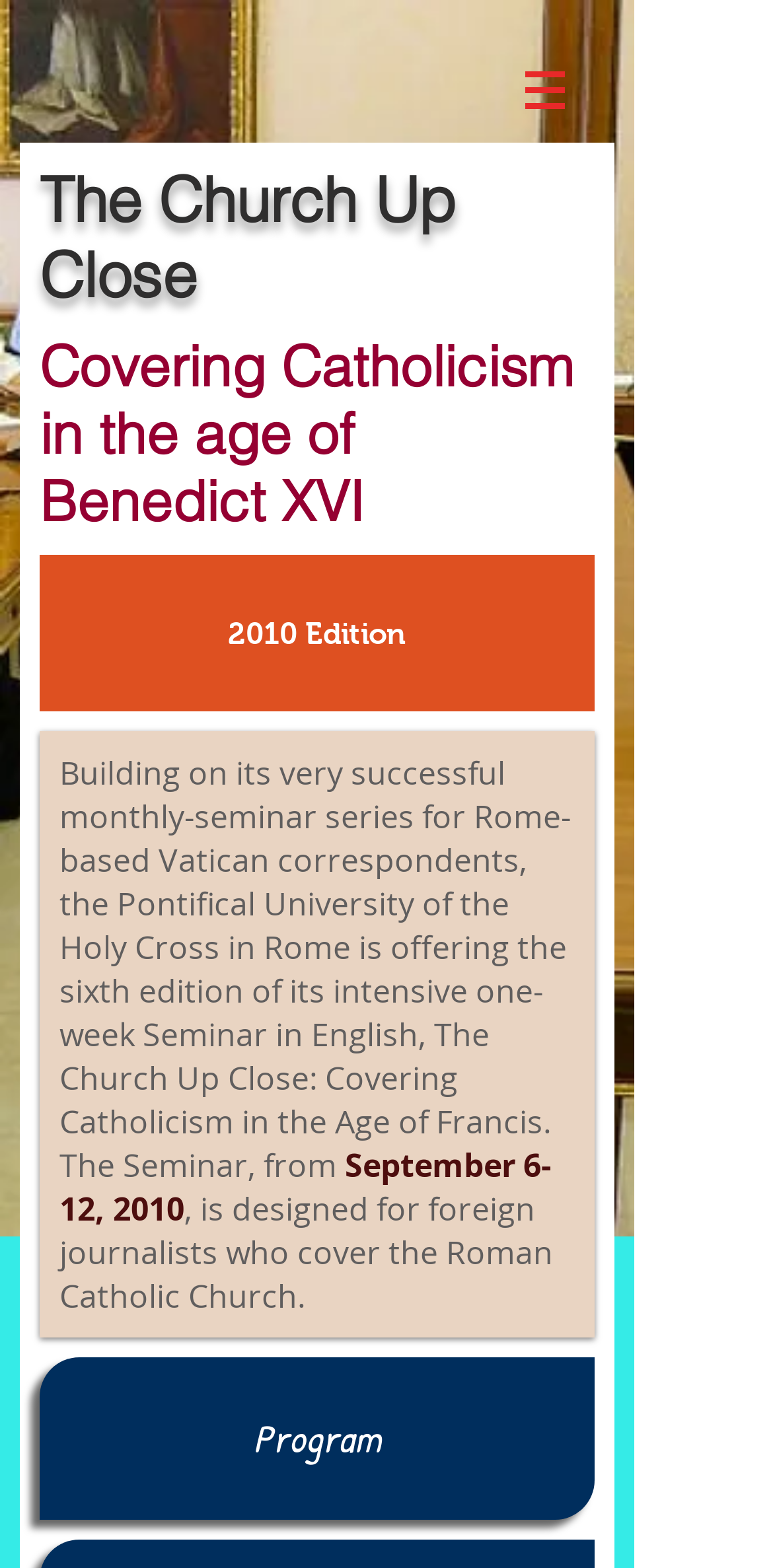Describe all the key features and sections of the webpage thoroughly.

The webpage is about the English Seminar 2010, specifically focusing on church communication. At the top right corner, there is a navigation menu labeled "Site" with a button that has a popup menu. The button is accompanied by a small image.

On the left side of the page, there are three headings stacked vertically, which read "The Church Up Close", "Covering Catholicism", and "in the age of Benedict XVI". Below these headings, there is a button labeled "2010 Edition".

The main content of the page is a block of text that spans most of the page's width. The text describes the English Seminar, stating that it is an intensive one-week program offered by the Pontifical University of the Holy Cross in Rome, designed for foreign journalists who cover the Roman Catholic Church. The text also mentions the dates of the seminar, which is from September 6-12, 2010.

At the bottom left of the page, there is a link labeled "Program", which likely provides more information about the seminar's schedule and activities.